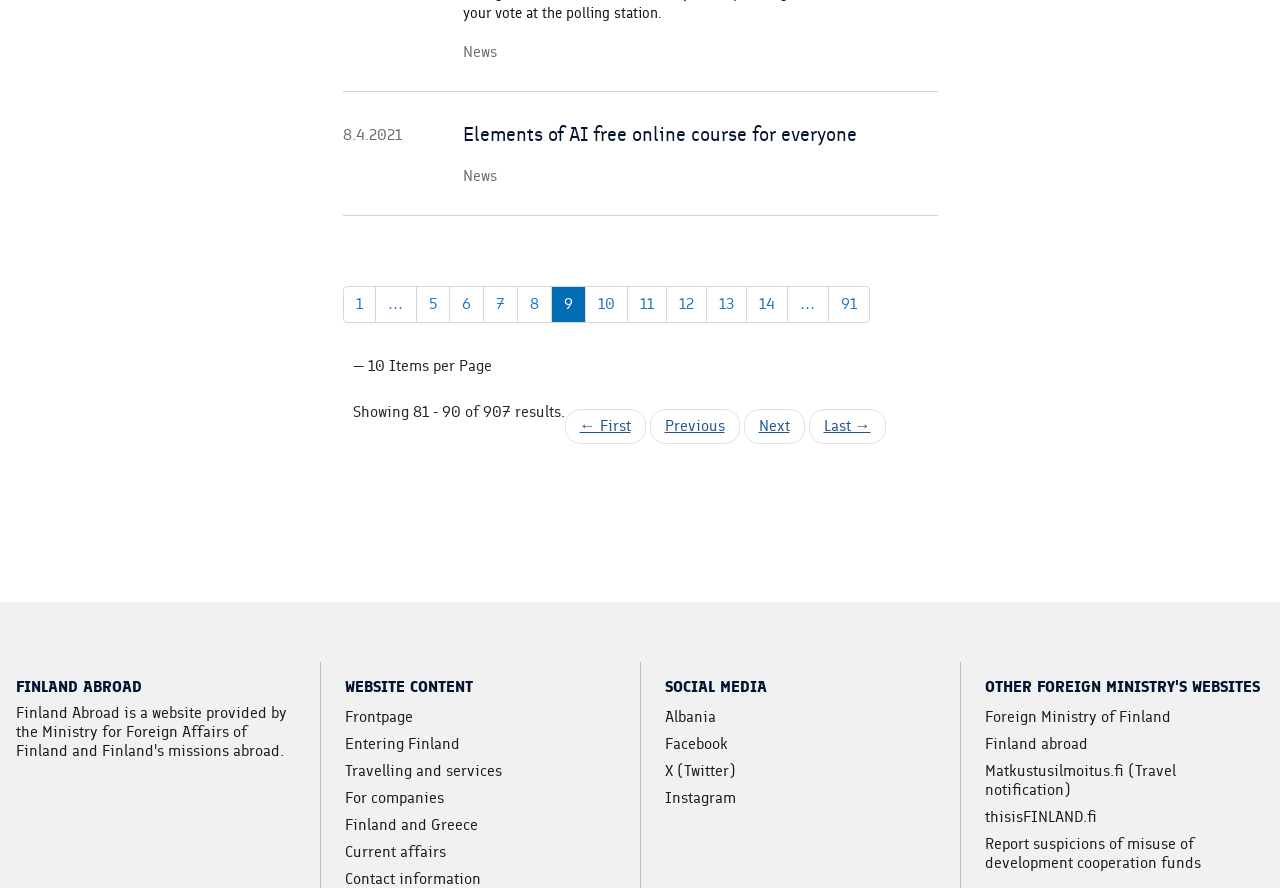Pinpoint the bounding box coordinates for the area that should be clicked to perform the following instruction: "Go to page 1".

[0.268, 0.322, 0.293, 0.364]